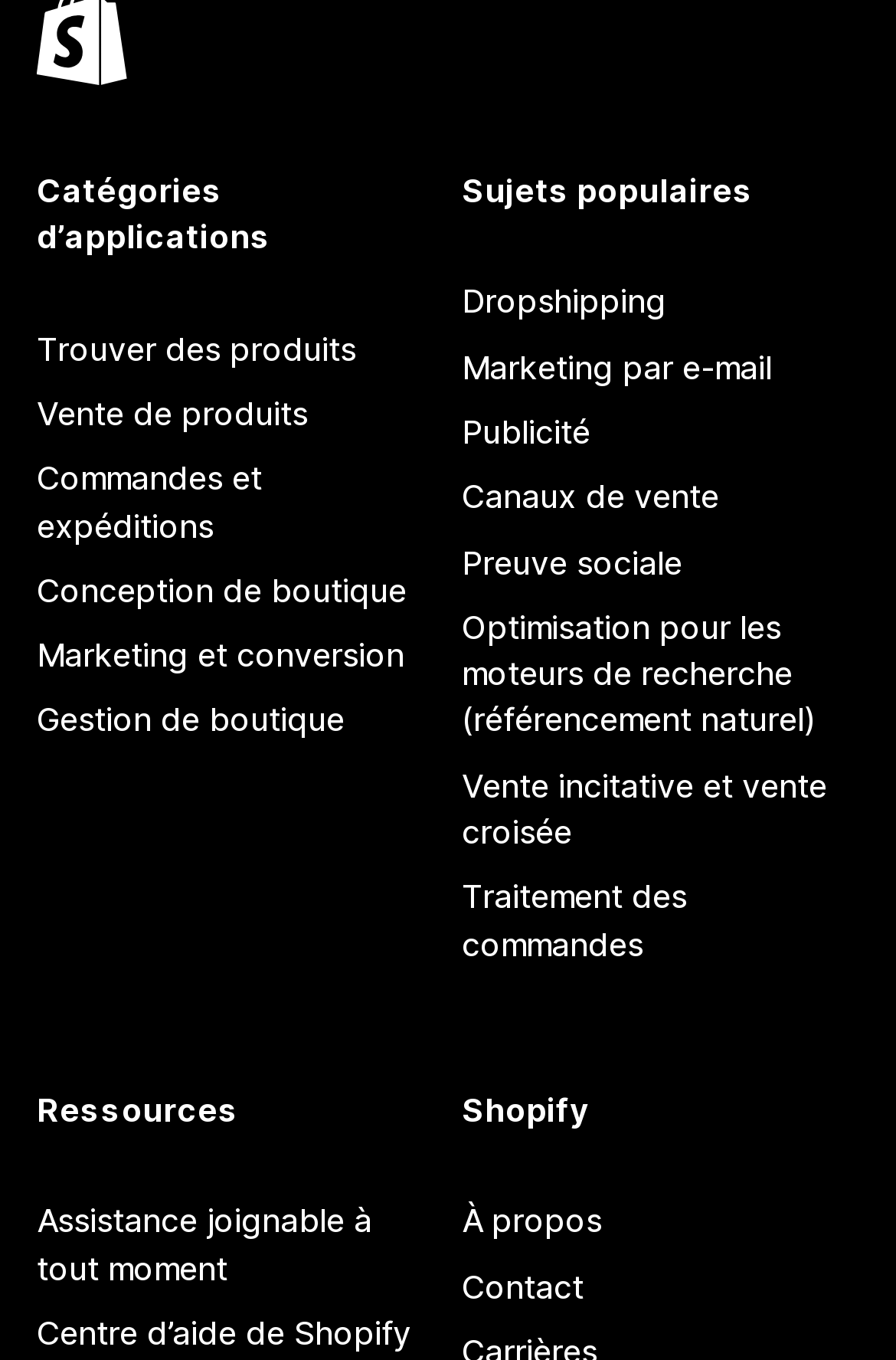Find the bounding box coordinates for the area you need to click to carry out the instruction: "Go to 'Conception de boutique'". The coordinates should be four float numbers between 0 and 1, indicated as [left, top, right, bottom].

[0.041, 0.41, 0.485, 0.458]